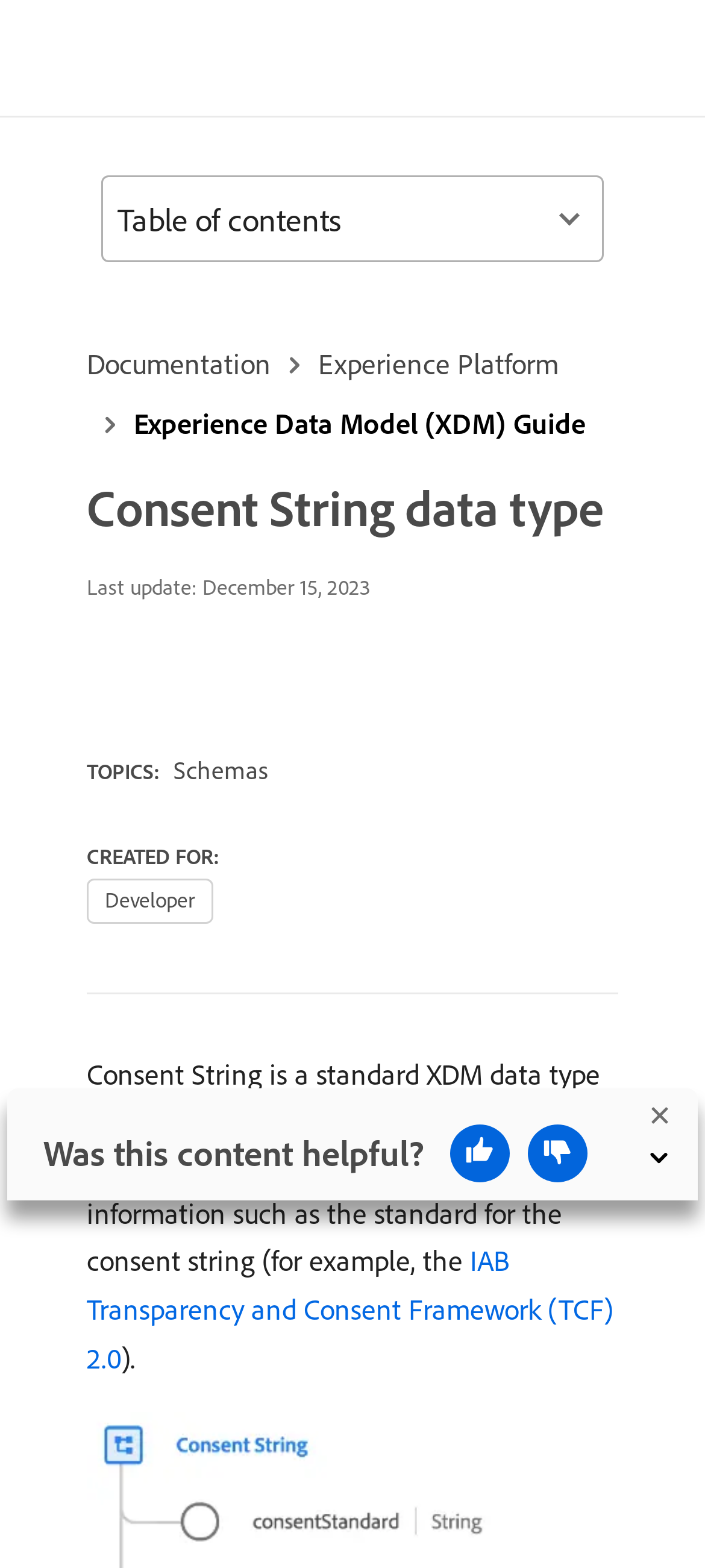Provide a one-word or short-phrase response to the question:
What is the purpose of the feedback bar?

To provide feedback on the content